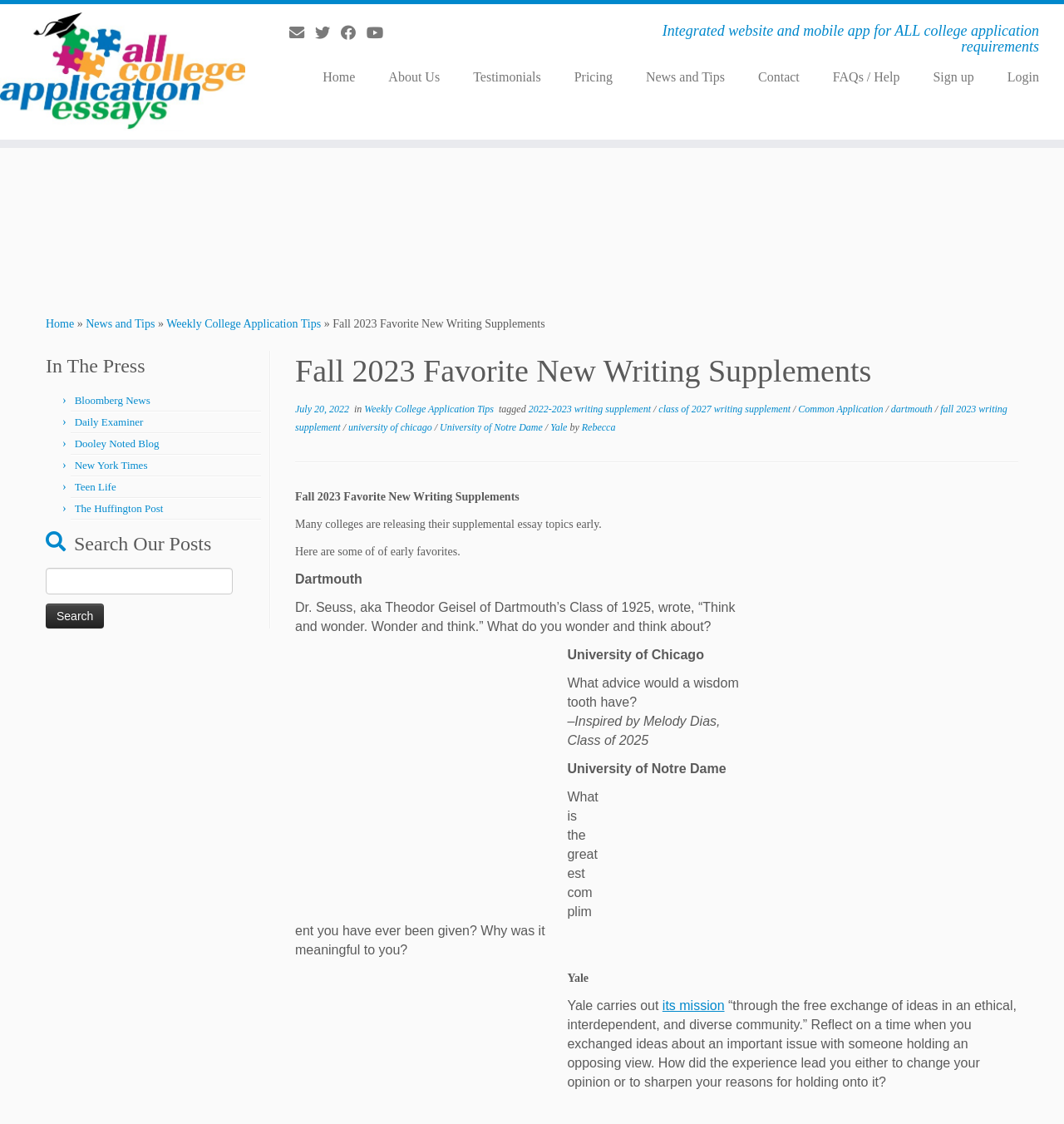Provide the bounding box coordinates for the UI element that is described by this text: "News and Tips". The coordinates should be in the form of four float numbers between 0 and 1: [left, top, right, bottom].

[0.591, 0.057, 0.697, 0.081]